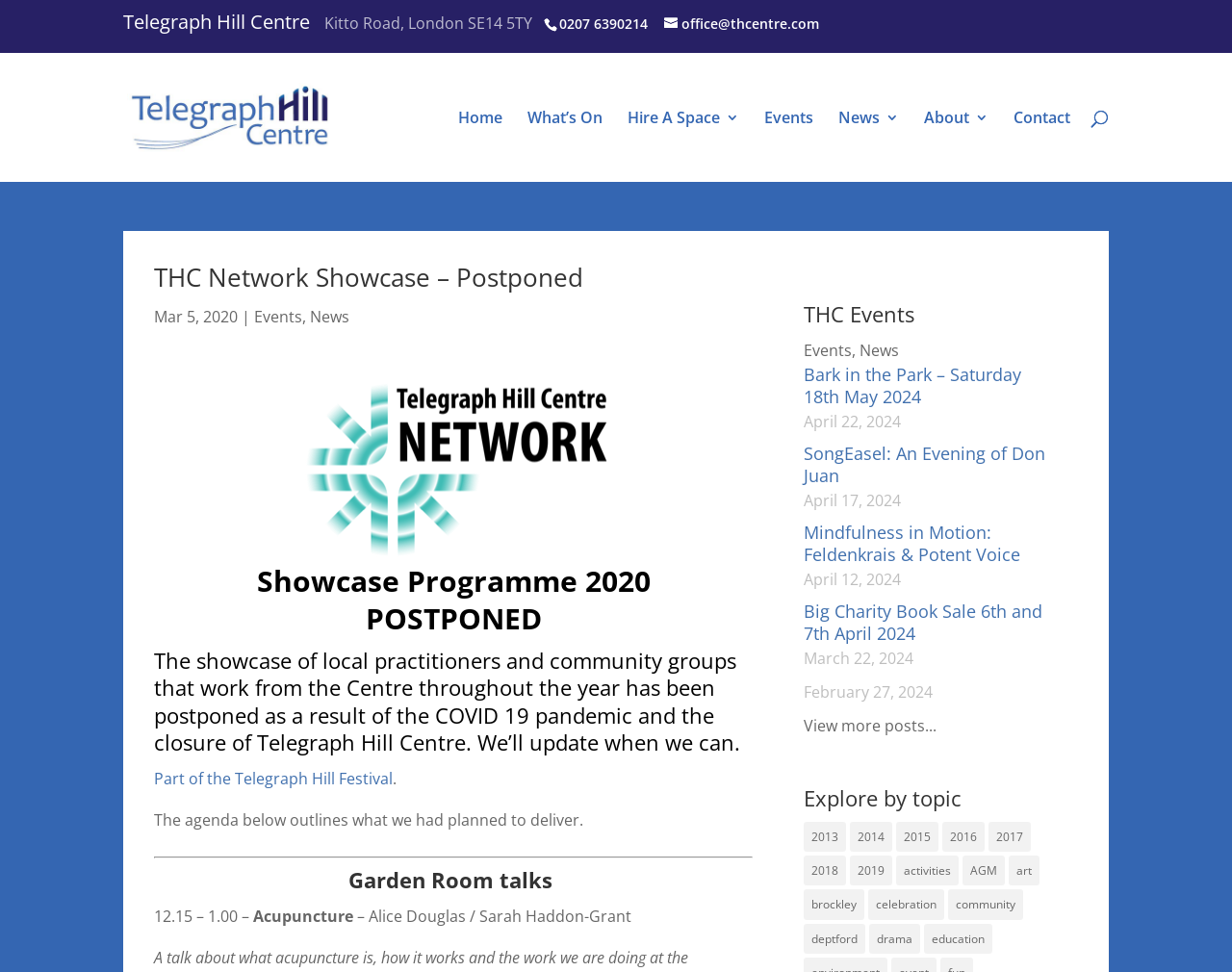Pinpoint the bounding box coordinates of the clickable area necessary to execute the following instruction: "Contact Telegraph Hill Centre". The coordinates should be given as four float numbers between 0 and 1, namely [left, top, right, bottom].

[0.823, 0.114, 0.869, 0.187]